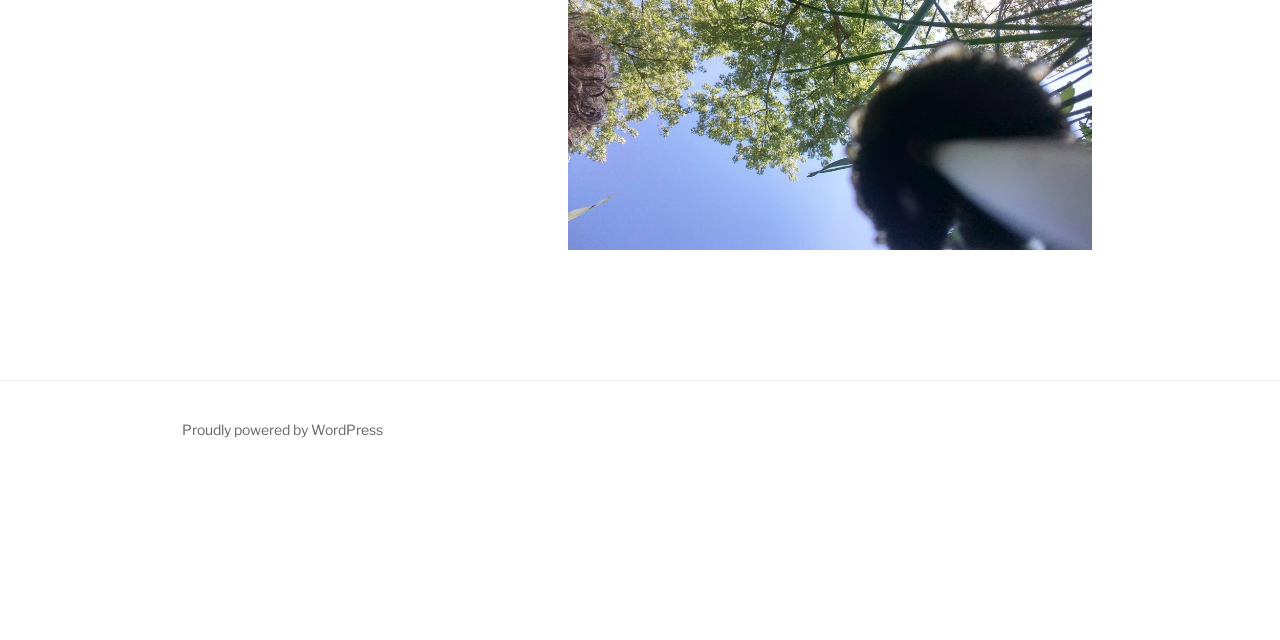Refer to the element description Proudly powered by WordPress and identify the corresponding bounding box in the screenshot. Format the coordinates as (top-left x, top-left y, bottom-right x, bottom-right y) with values in the range of 0 to 1.

[0.142, 0.658, 0.299, 0.684]